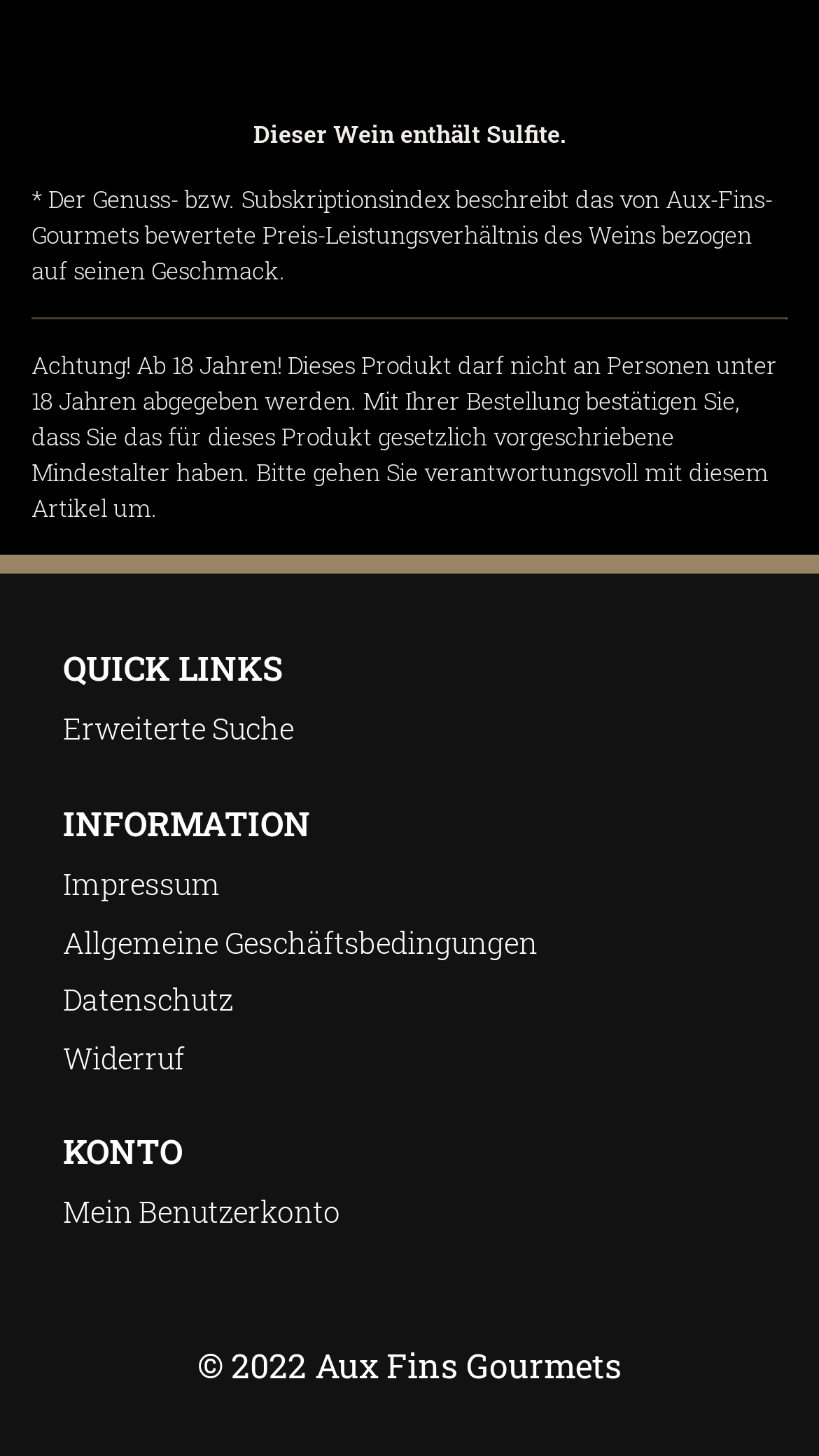What type of content is described by the 'Genuss- bzw. Subskriptionsindex'?
Please answer the question with as much detail as possible using the screenshot.

The 'Genuss- bzw. Subskriptionsindex' is described as a rating system that evaluates the price-performance ratio of a wine based on its taste, indicating that the content being referred to is related to wine.